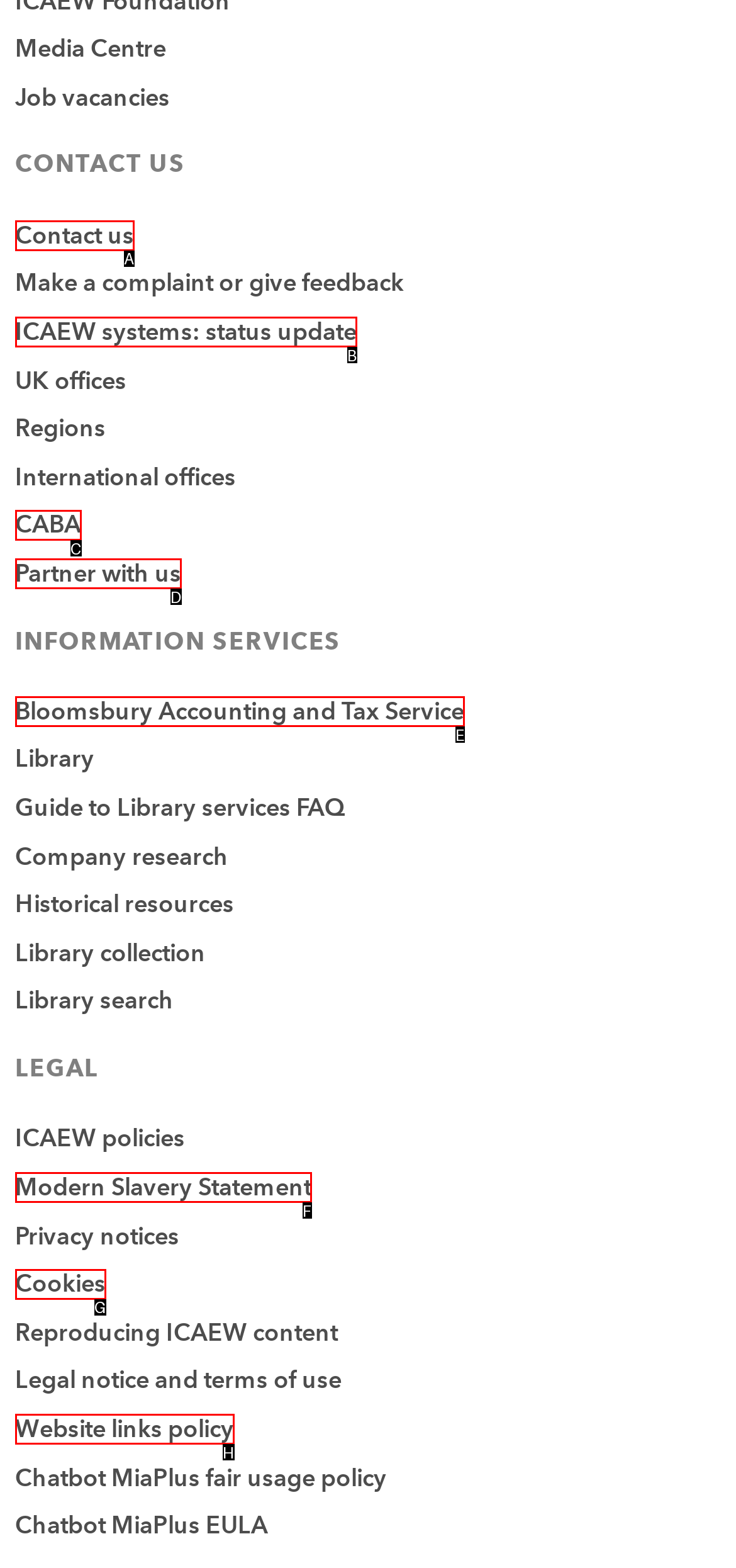Tell me which option best matches the description: Partner with us
Answer with the option's letter from the given choices directly.

D